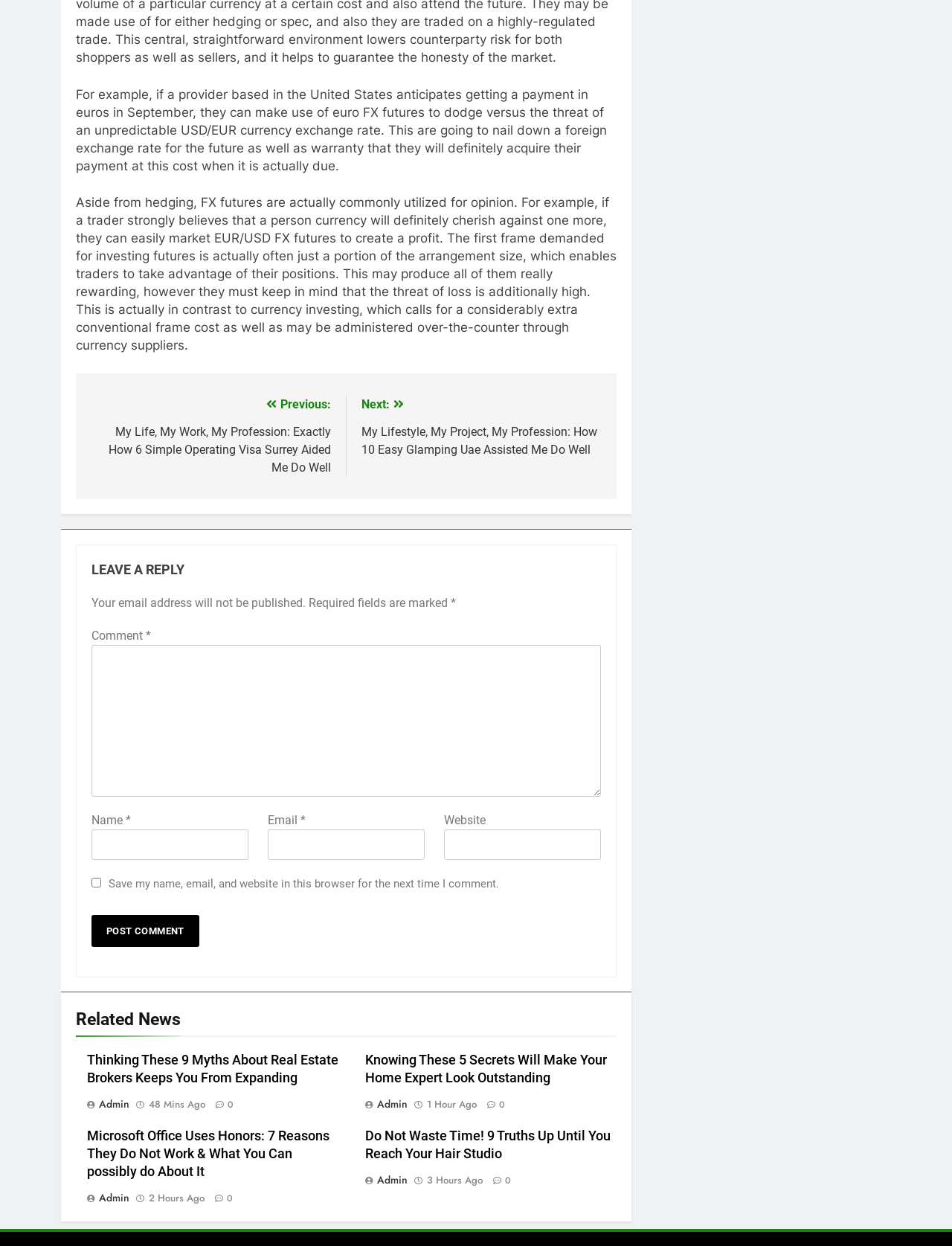Utilize the information from the image to answer the question in detail:
What is required to leave a comment?

The comment form requires users to enter their name, email, and comment. These fields are marked as required, indicating that they must be filled in before the comment can be submitted.